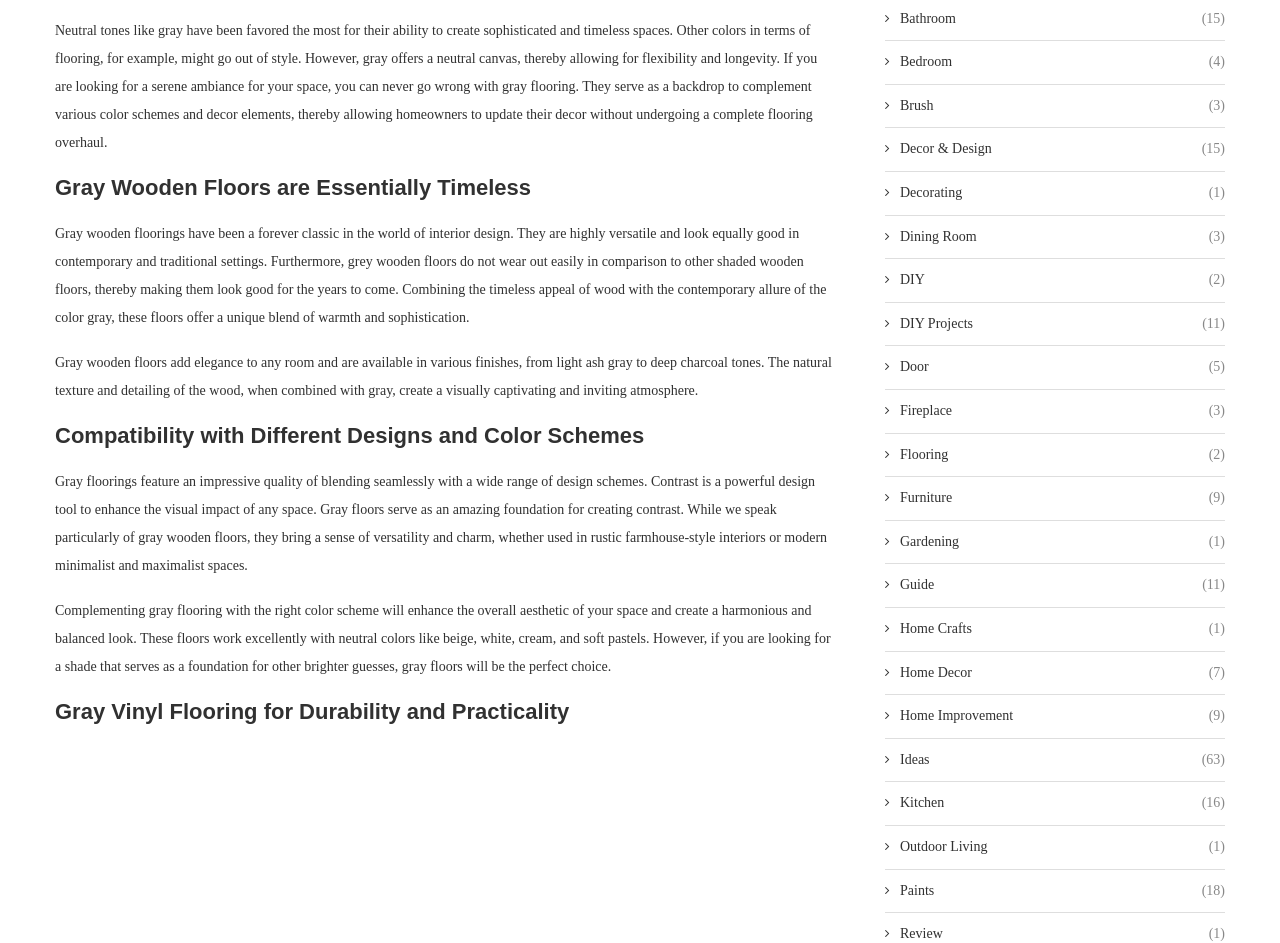Use a single word or phrase to answer the question: What is the tone of the webpage?

Informative